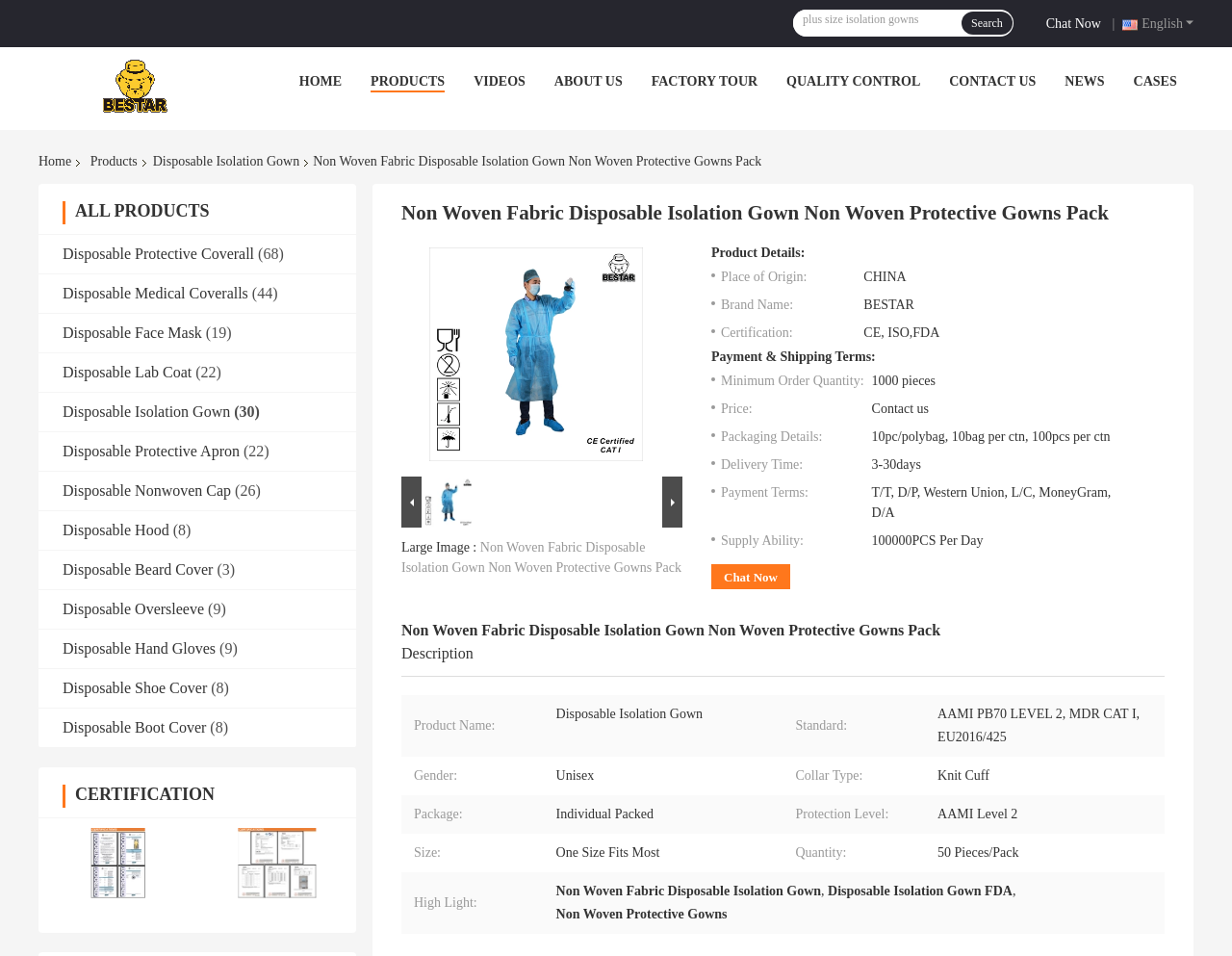Provide a thorough summary of the webpage.

This webpage is about a Chinese company, Wuhan Bestar Industry Co., Ltd, that specializes in producing disposable isolation gowns and other protective medical equipment. 

At the top of the page, there is a language selection option with "English" as the default choice. Next to it, there is a "Chat Now" button and a search bar where users can input keywords like "plus size isolation gowns". 

Below the search bar, there is a navigation menu with links to different sections of the website, including "HOME", "PRODUCTS", "VIDEOS", "ABOUT US", "FACTORY TOUR", "QUALITY CONTROL", "CONTACT US", and "NEWS". 

On the left side of the page, there is a list of product categories, including "Disposable Protective Coverall", "Disposable Medical Coveralls", "Disposable Face Mask", and more. Each category has a number in parentheses, indicating the number of products in that category. 

In the main content area, there is a large image of a product, Non Woven Fabric Disposable Isolation Gown Non Woven Protective Gowns Pack, with a detailed description and specifications listed in a table. The product description is accompanied by several images and a "Large Image" link. 

At the bottom of the page, there is a section titled "CERTIFICATION" with two images of certifications from China Wuhan Bestar Industry Co., Ltd.